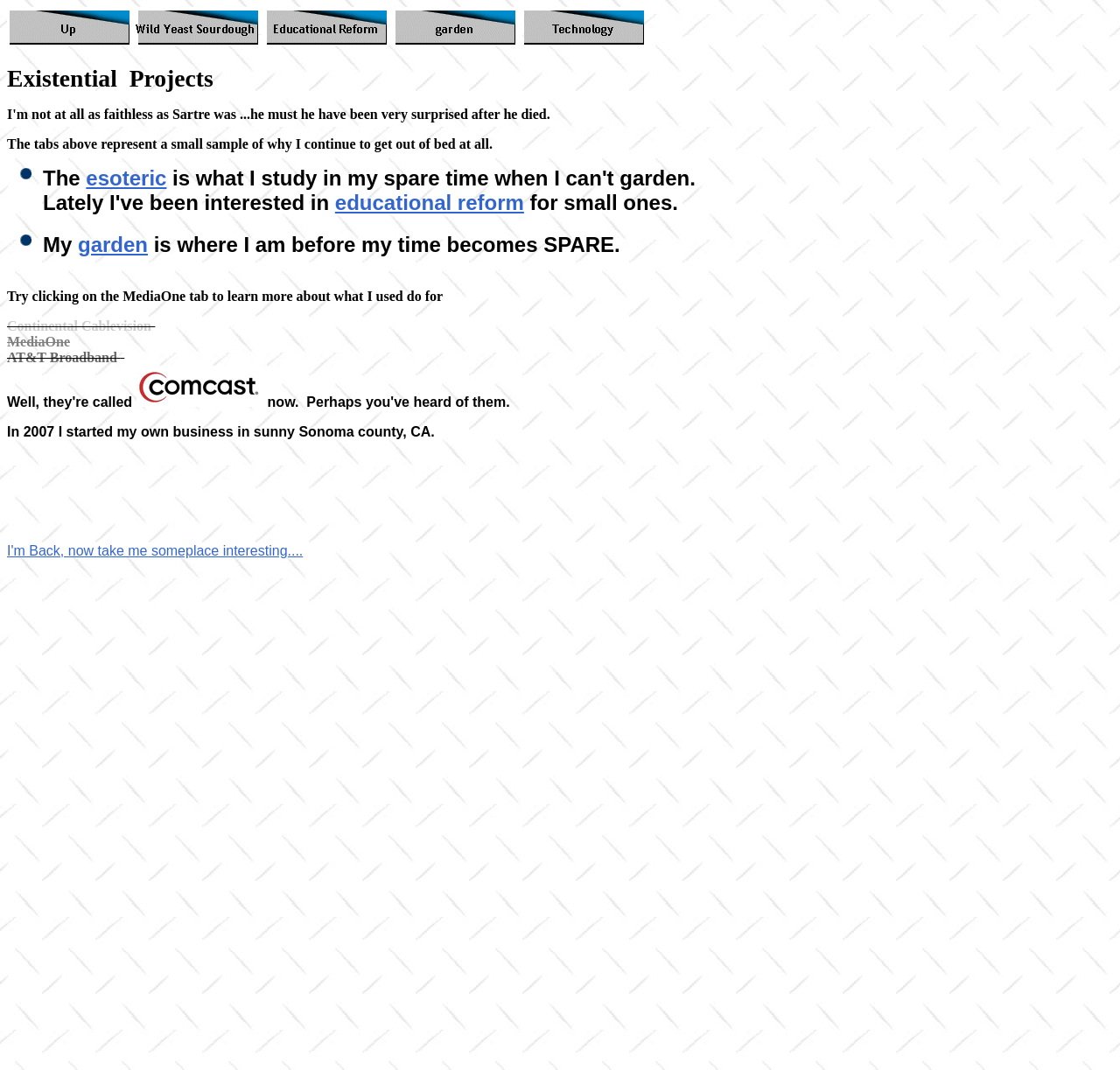What is the author's previous work experience?
We need a detailed and meticulous answer to the question.

The author used to work at MediaOne, as hinted in the text 'Try clicking on the MediaOne tab to learn more about what I used do for...'